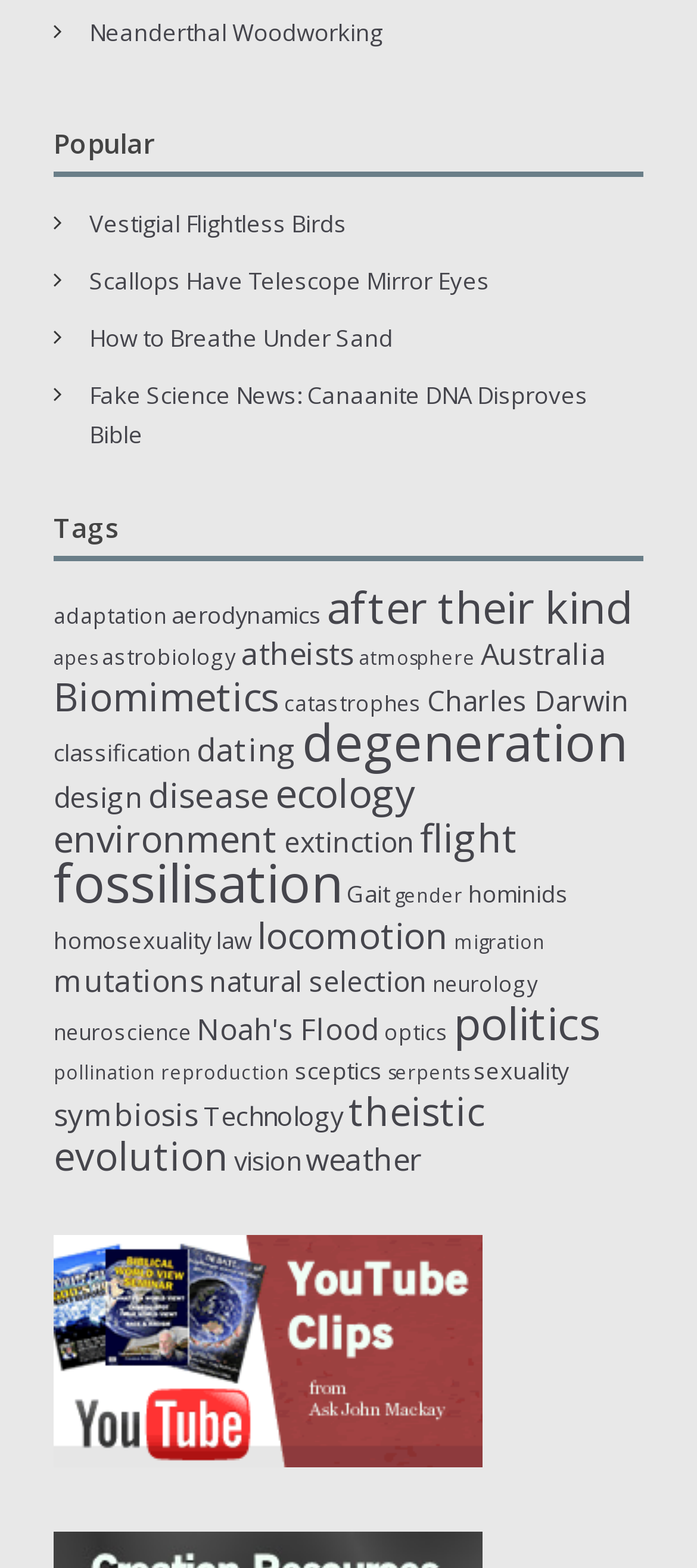What is the first link under the 'Popular' heading?
Refer to the image and provide a one-word or short phrase answer.

Neanderthal Woodworking